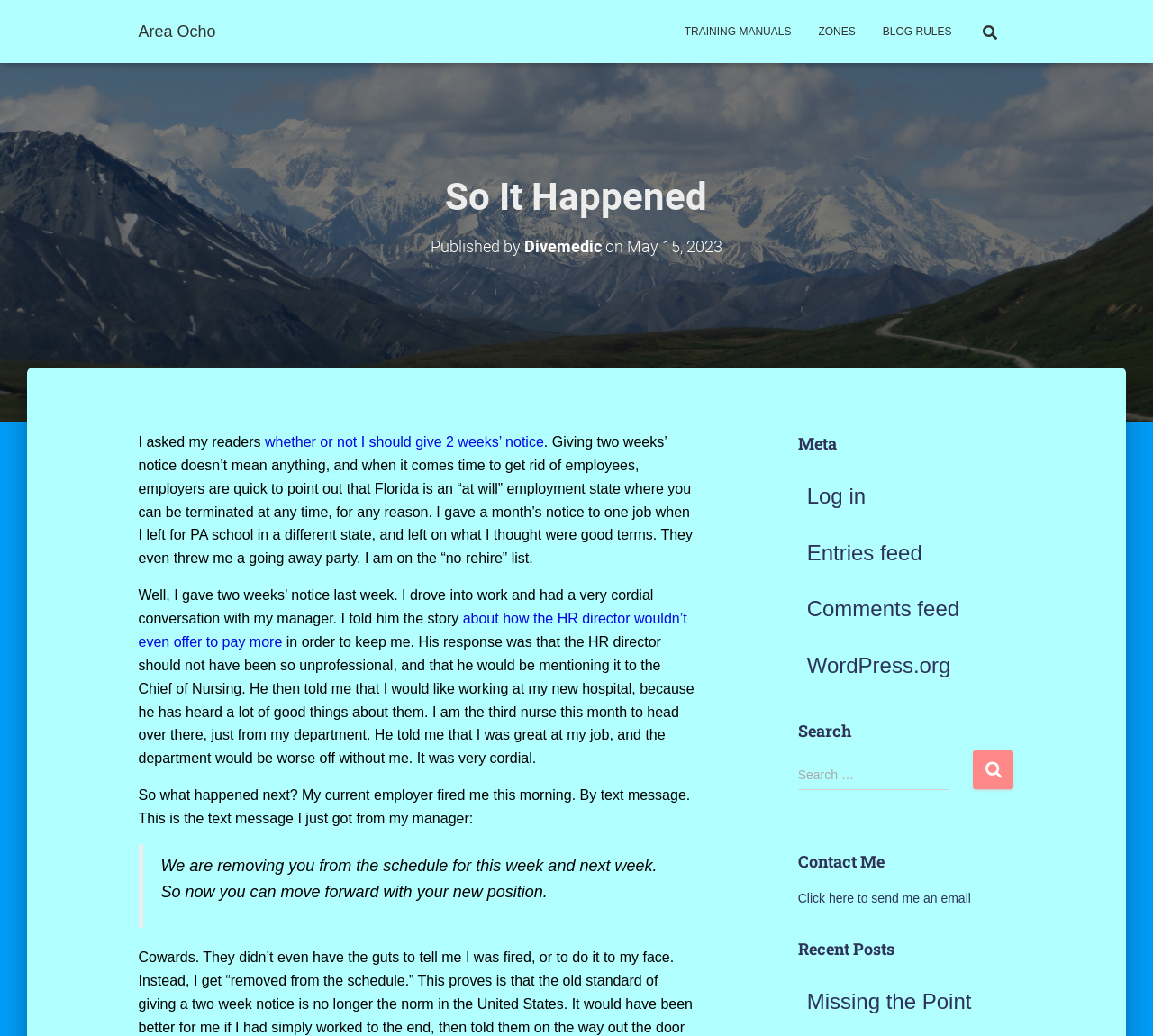Please determine the bounding box coordinates of the element to click on in order to accomplish the following task: "Contact the author via email". Ensure the coordinates are four float numbers ranging from 0 to 1, i.e., [left, top, right, bottom].

[0.692, 0.86, 0.842, 0.874]